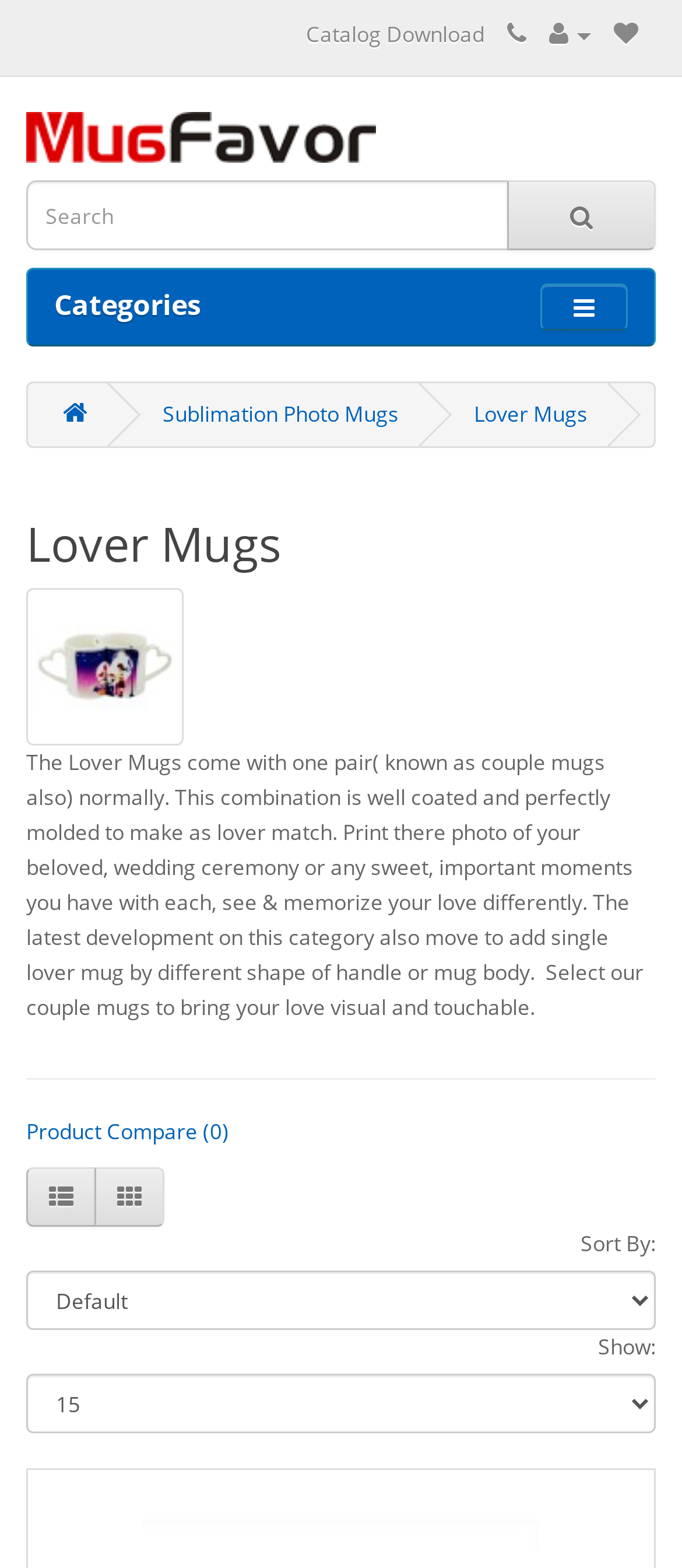How many categories are listed?
Observe the image and answer the question with a one-word or short phrase response.

2